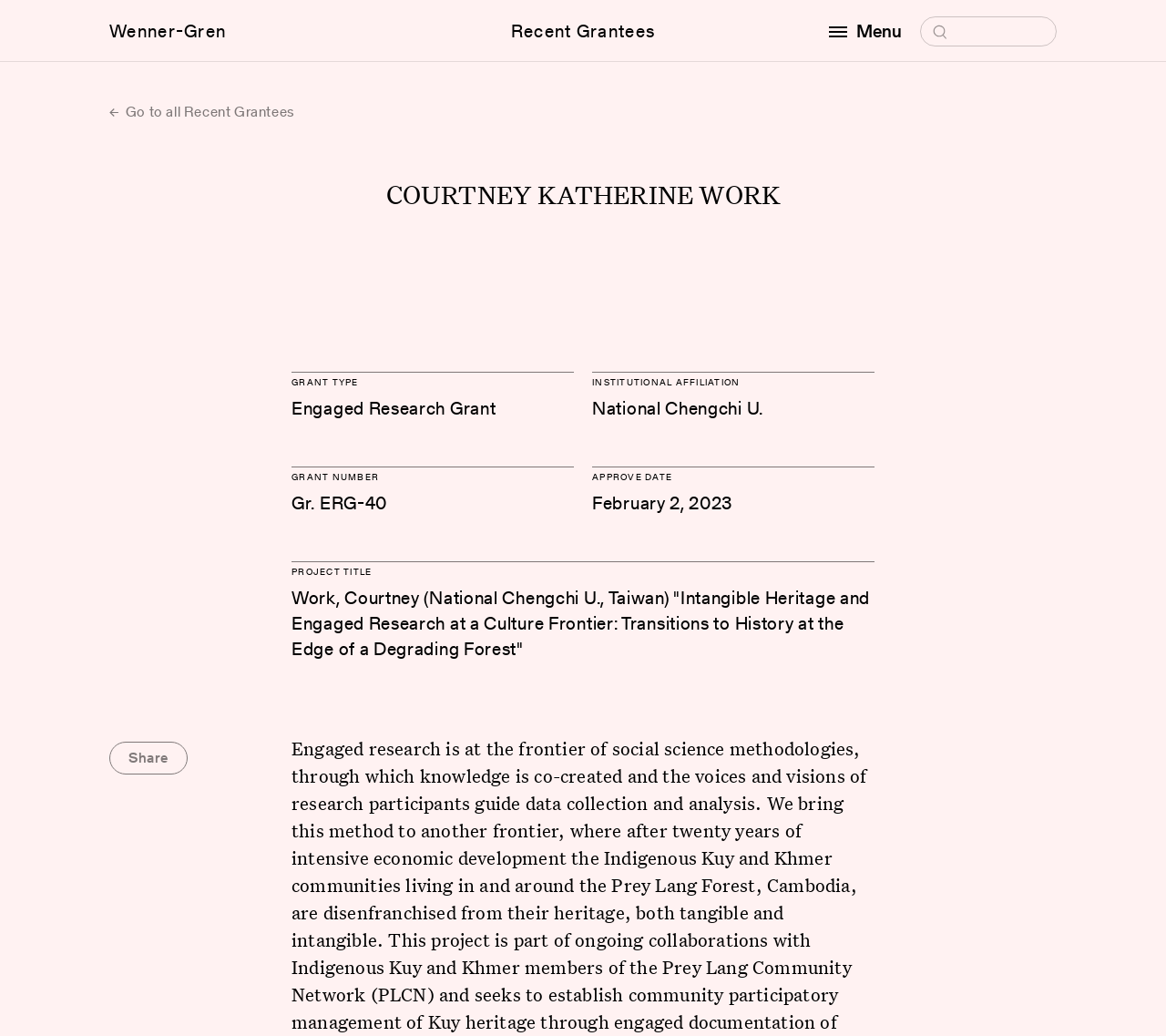Identify the bounding box coordinates for the UI element described as: "parent_node: Search for: value="→"".

[0.965, 0.015, 0.977, 0.044]